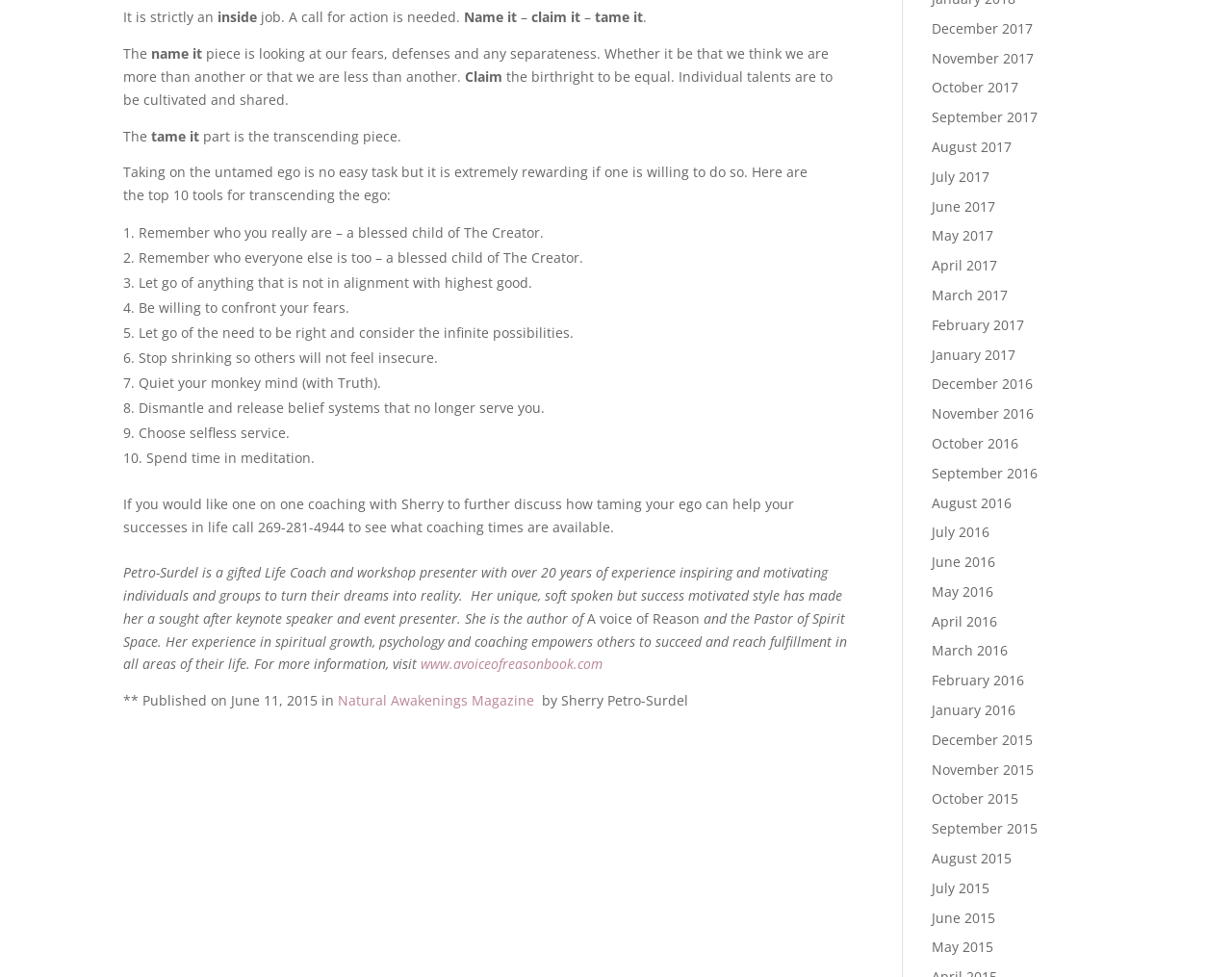Determine the bounding box coordinates for the UI element described. Format the coordinates as (top-left x, top-left y, bottom-right x, bottom-right y) and ensure all values are between 0 and 1. Element description: May 2017

[0.756, 0.232, 0.806, 0.251]